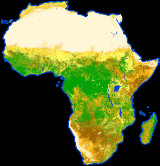Explain the image thoroughly, mentioning every notable detail.

The image presents a colorful map of Africa, illustrating the continent's diverse ecosystems and topography. The northern part is shaded in light tones, indicating arid desert regions, particularly the Sahara. Transitioning southward, various shades of green depict the tropical and subtropical forests, open savannas, and fertile plains that characterize the central and southern regions. Areas in golden and brown hues highlight semi-arid regions, showcasing the continent's varied climate zones. This visual representation emphasizes Africa's ecological diversity and geographical richness, serving as a crucial tool for understanding the environmental contexts relevant to initiatives like the Southern African Development Community (SADC) and their Regional Remote Sensing Unit (RRSU), which focuses on monitoring natural resources and enhancing agricultural practices.